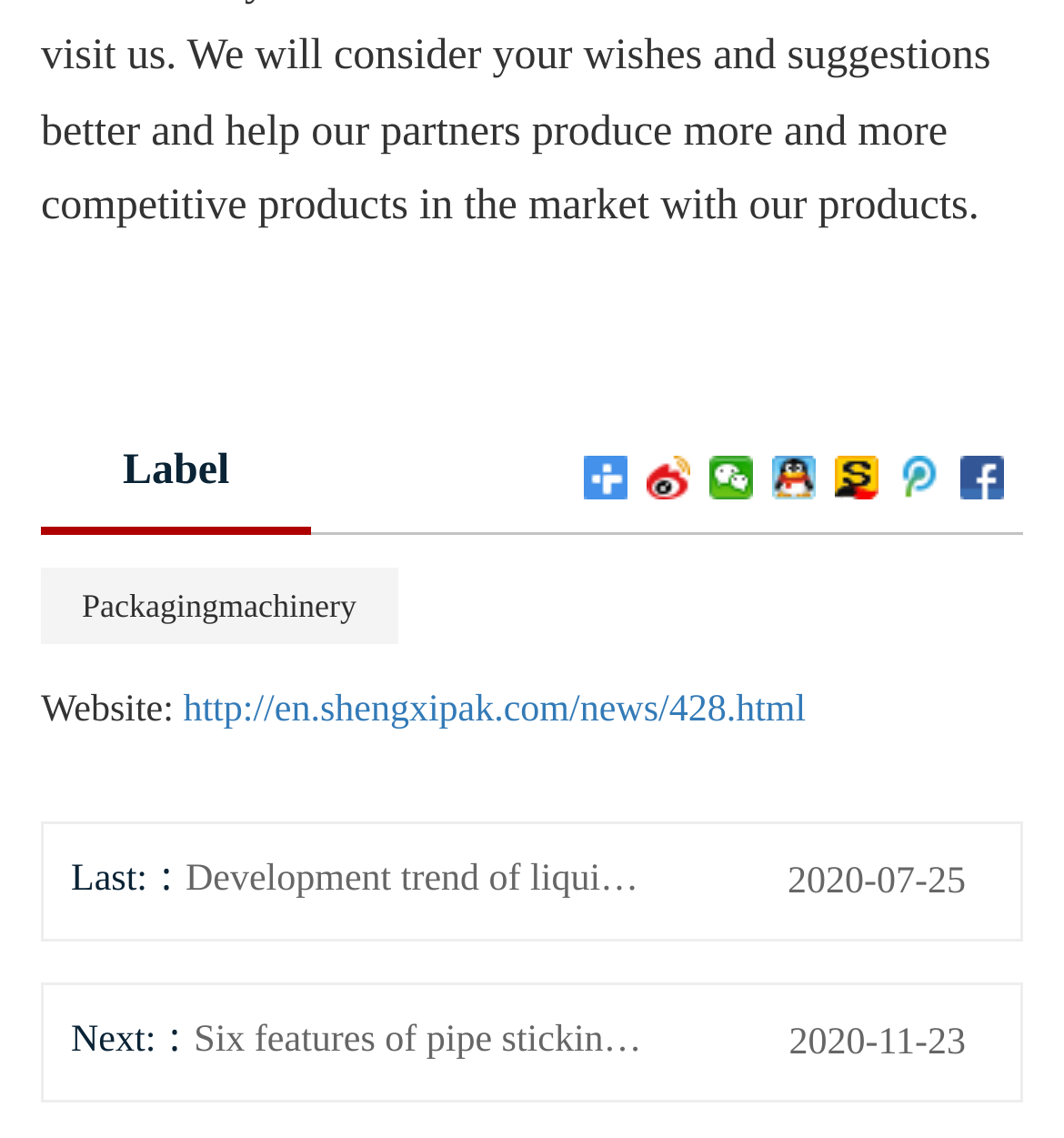Please determine the bounding box coordinates of the area that needs to be clicked to complete this task: 'View the 'LOCAL' news'. The coordinates must be four float numbers between 0 and 1, formatted as [left, top, right, bottom].

None